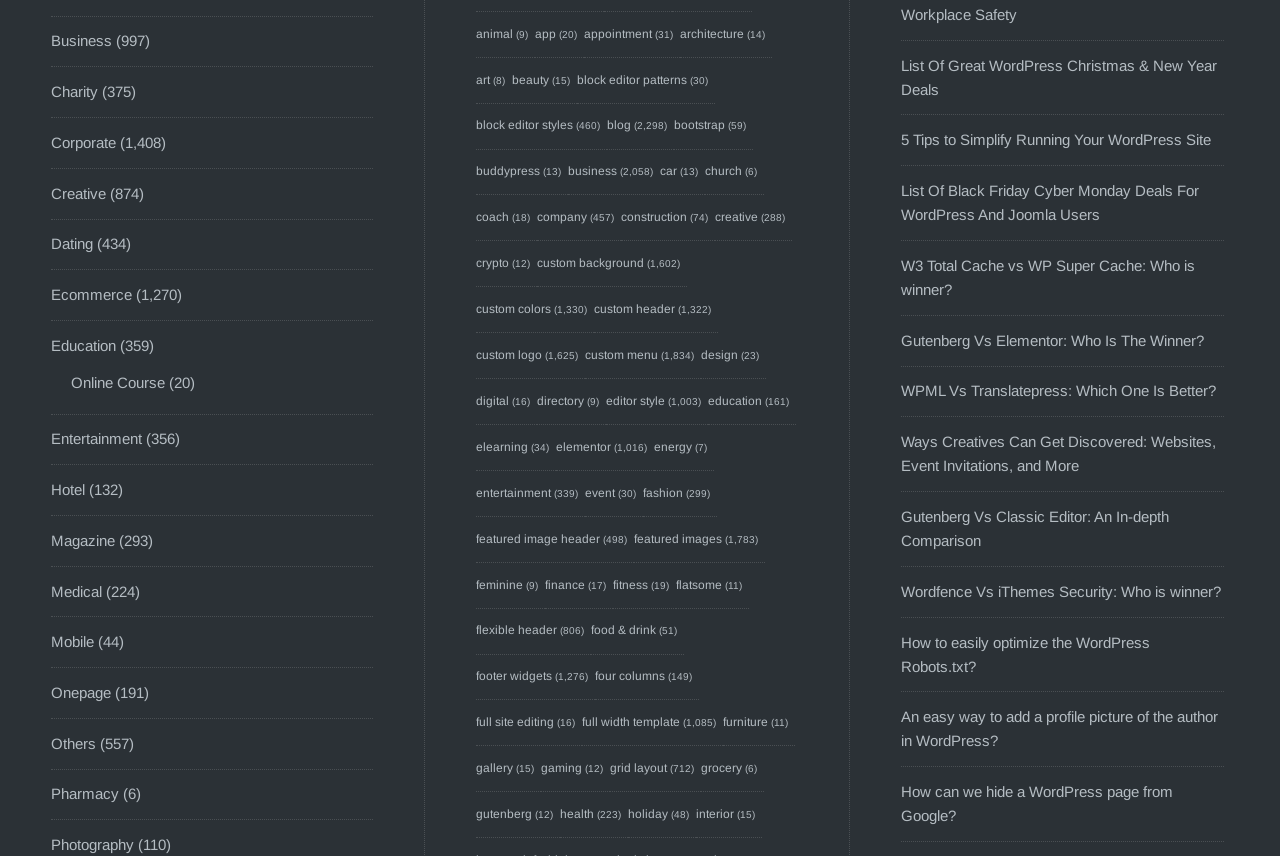Determine the bounding box coordinates of the UI element described below. Use the format (top-left x, top-left y, bottom-right x, bottom-right y) with floating point numbers between 0 and 1: Medical

[0.04, 0.681, 0.08, 0.7]